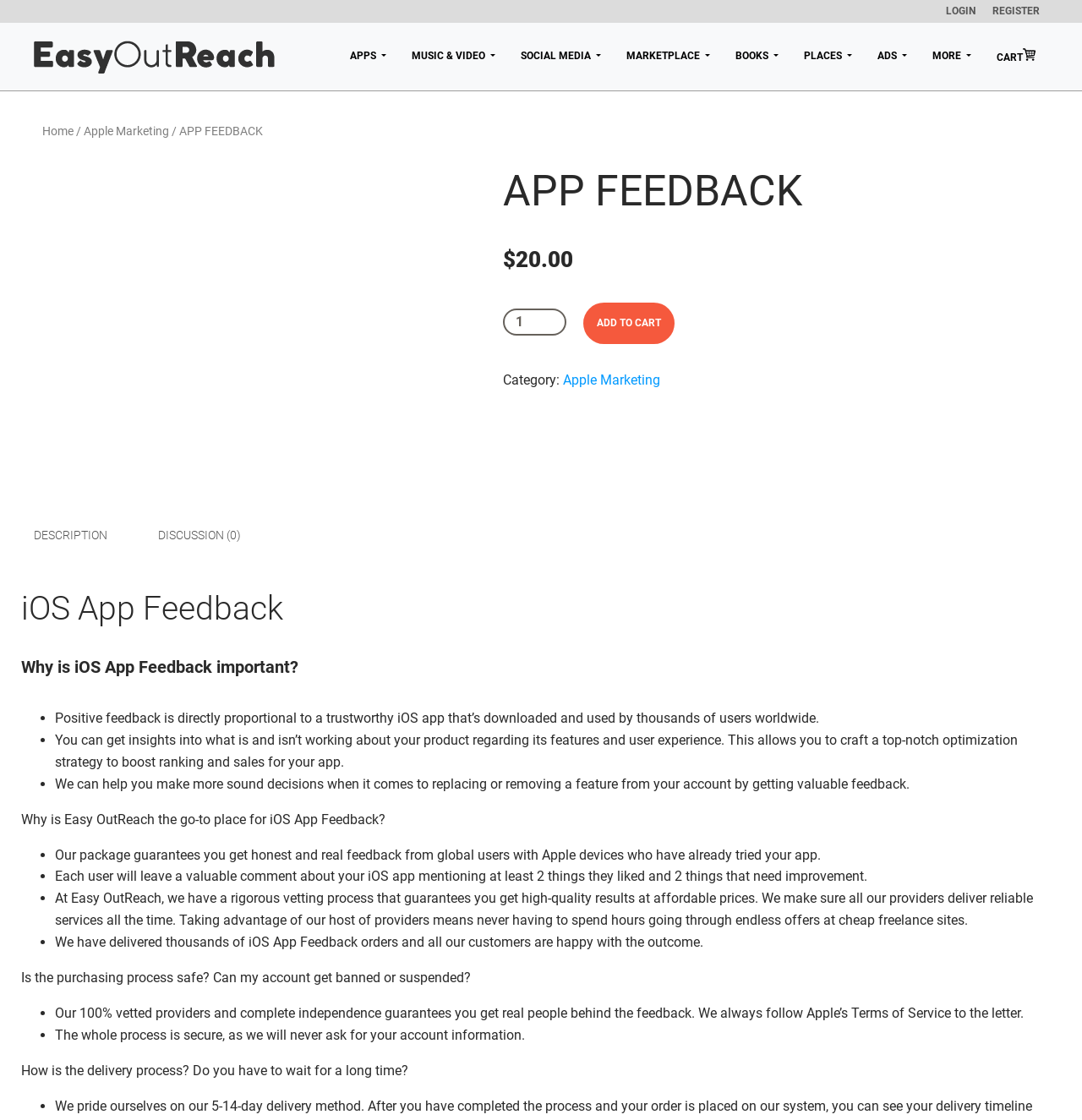Please reply with a single word or brief phrase to the question: 
What is the price of the iOS App Feedback?

$20.00